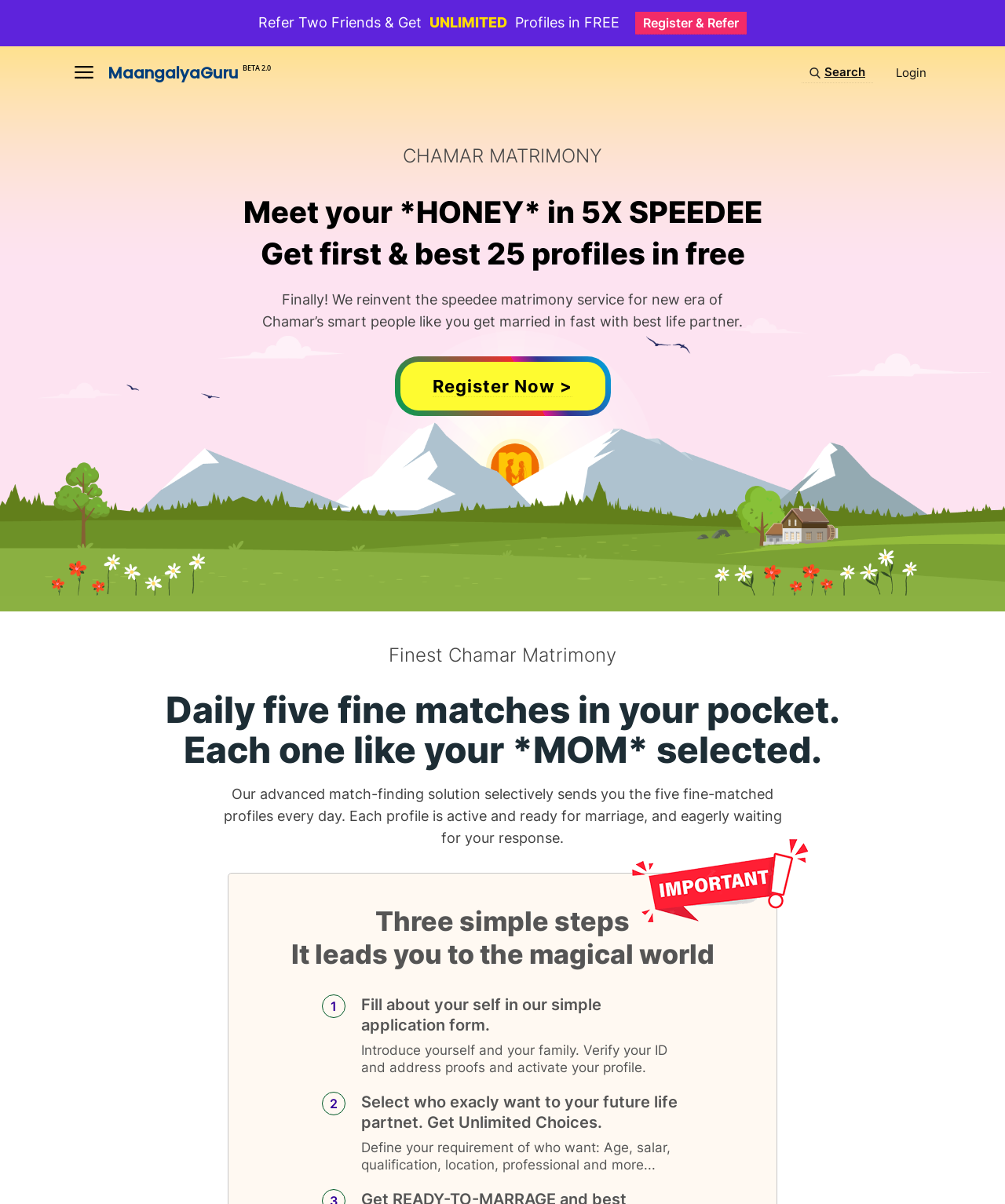What are the three simple steps to get married? Using the information from the screenshot, answer with a single word or phrase.

Fill application form, Introduce yourself, Select life partner